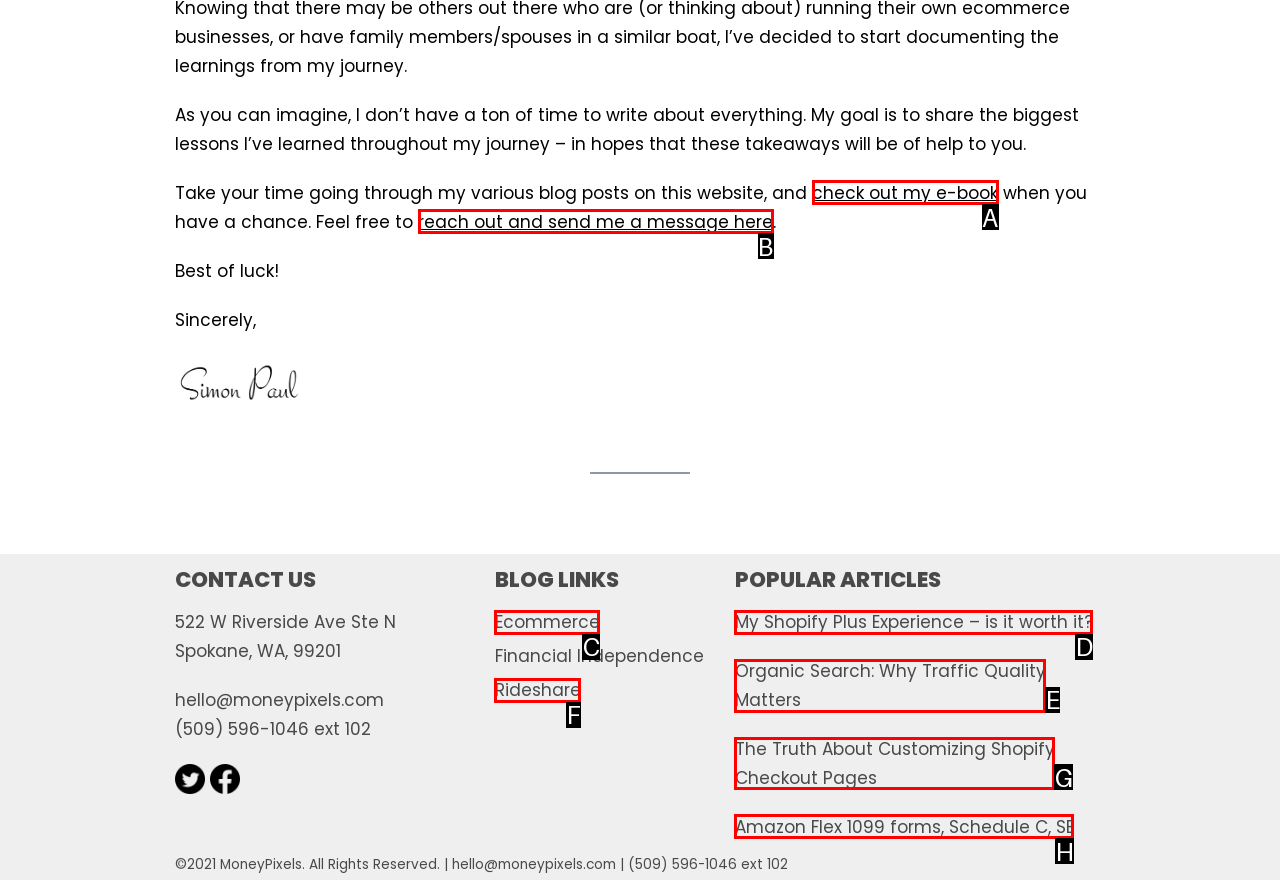From the provided options, pick the HTML element that matches the description: Ecommerce. Respond with the letter corresponding to your choice.

C